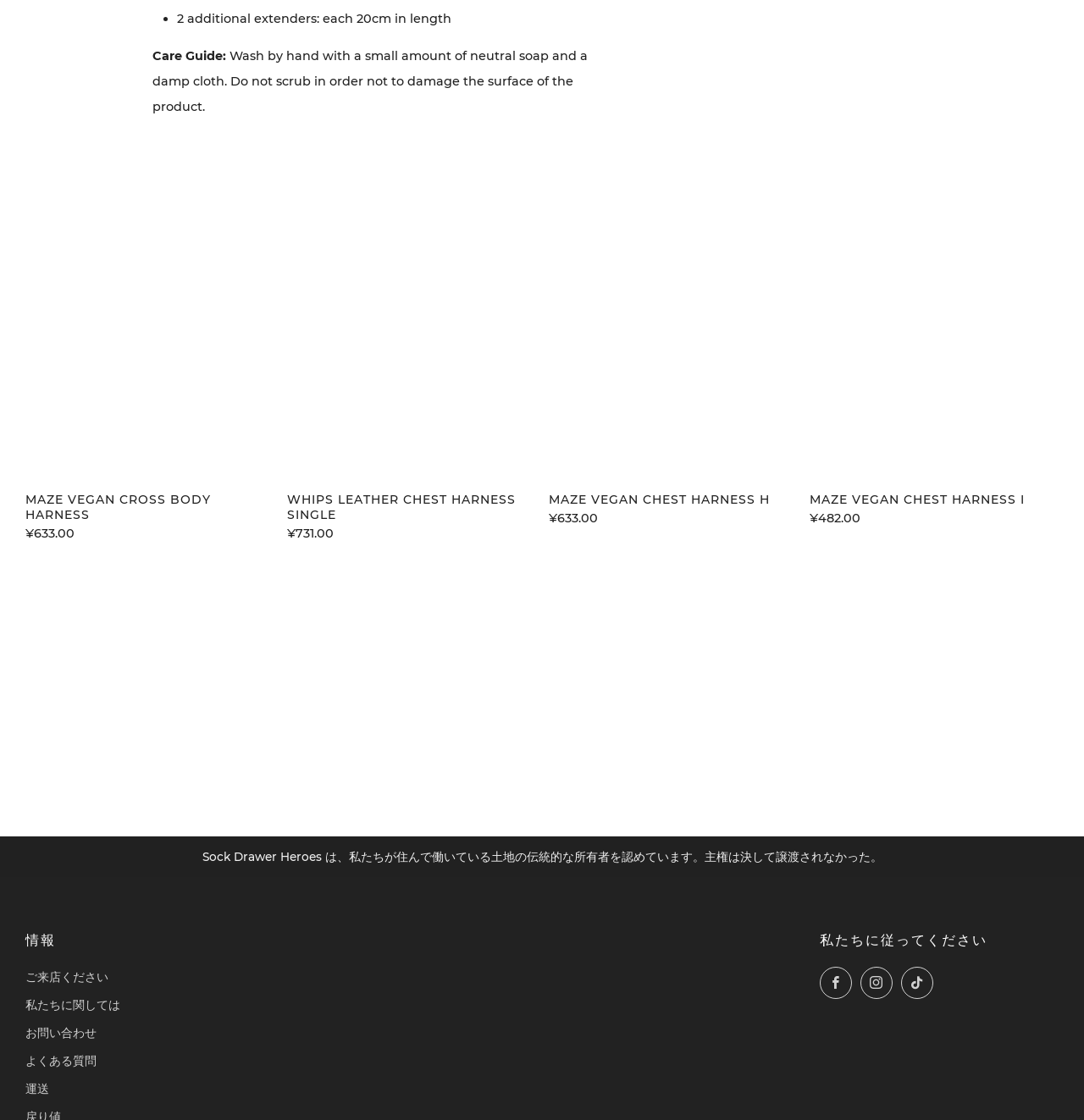Determine the bounding box coordinates for the area that should be clicked to carry out the following instruction: "Click on the 'WHIPS LEATHER CHEST HARNESS SINGLE' link".

[0.265, 0.439, 0.494, 0.467]